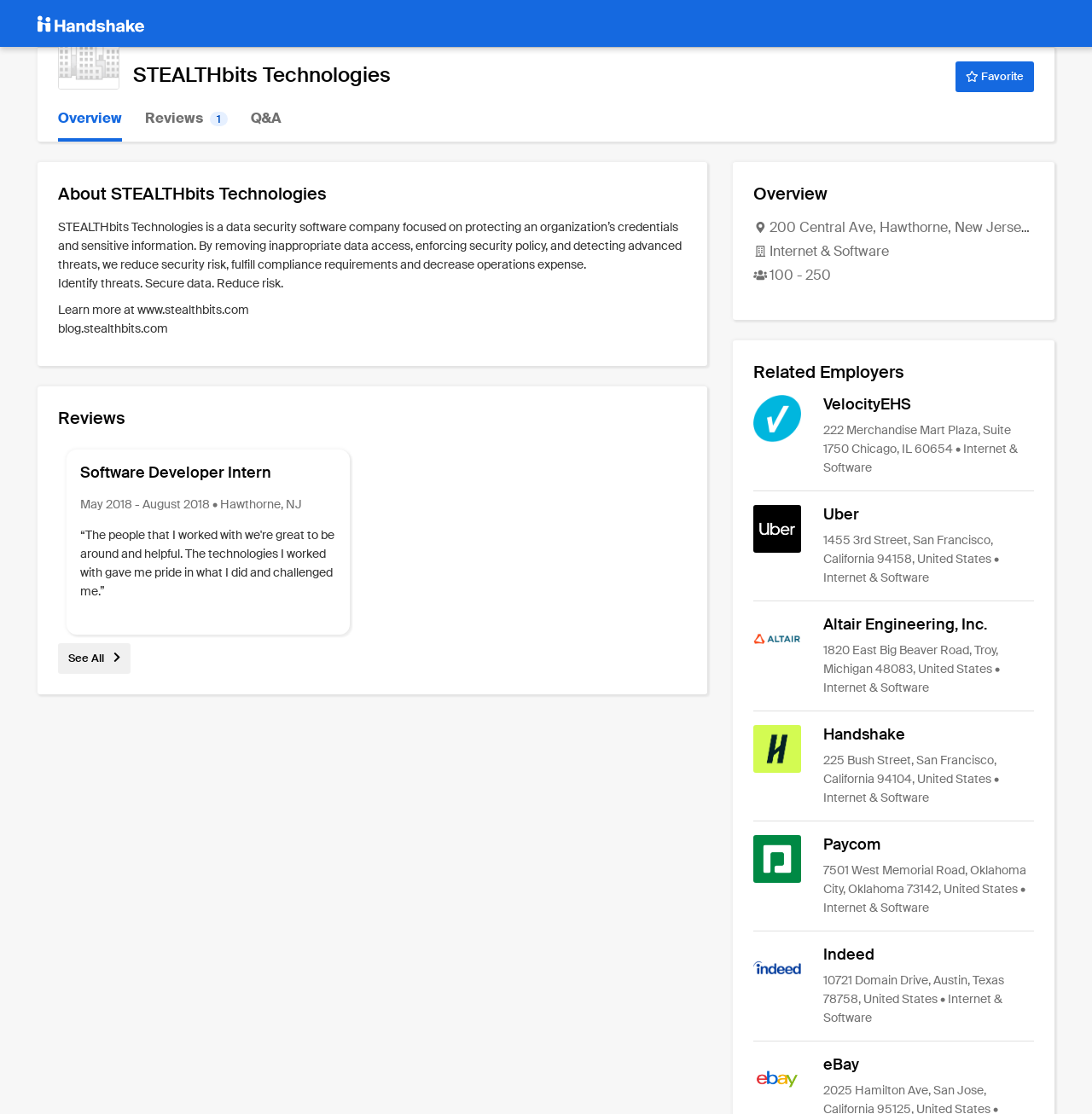Could you locate the bounding box coordinates for the section that should be clicked to accomplish this task: "Explore related employers like VelocityEHS".

[0.69, 0.355, 0.947, 0.428]